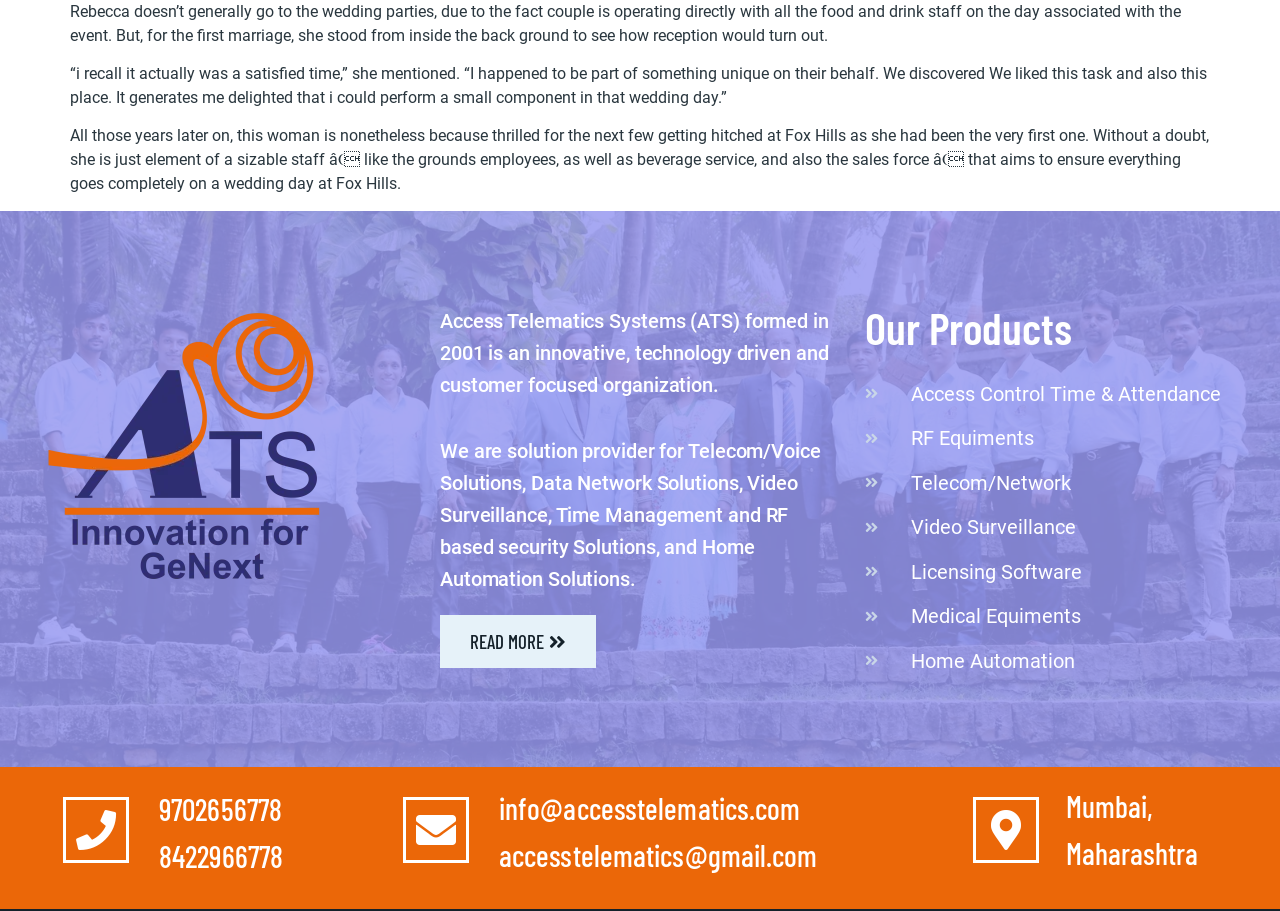Please identify the bounding box coordinates of where to click in order to follow the instruction: "read more about Access Telematics Systems".

[0.344, 0.675, 0.466, 0.733]